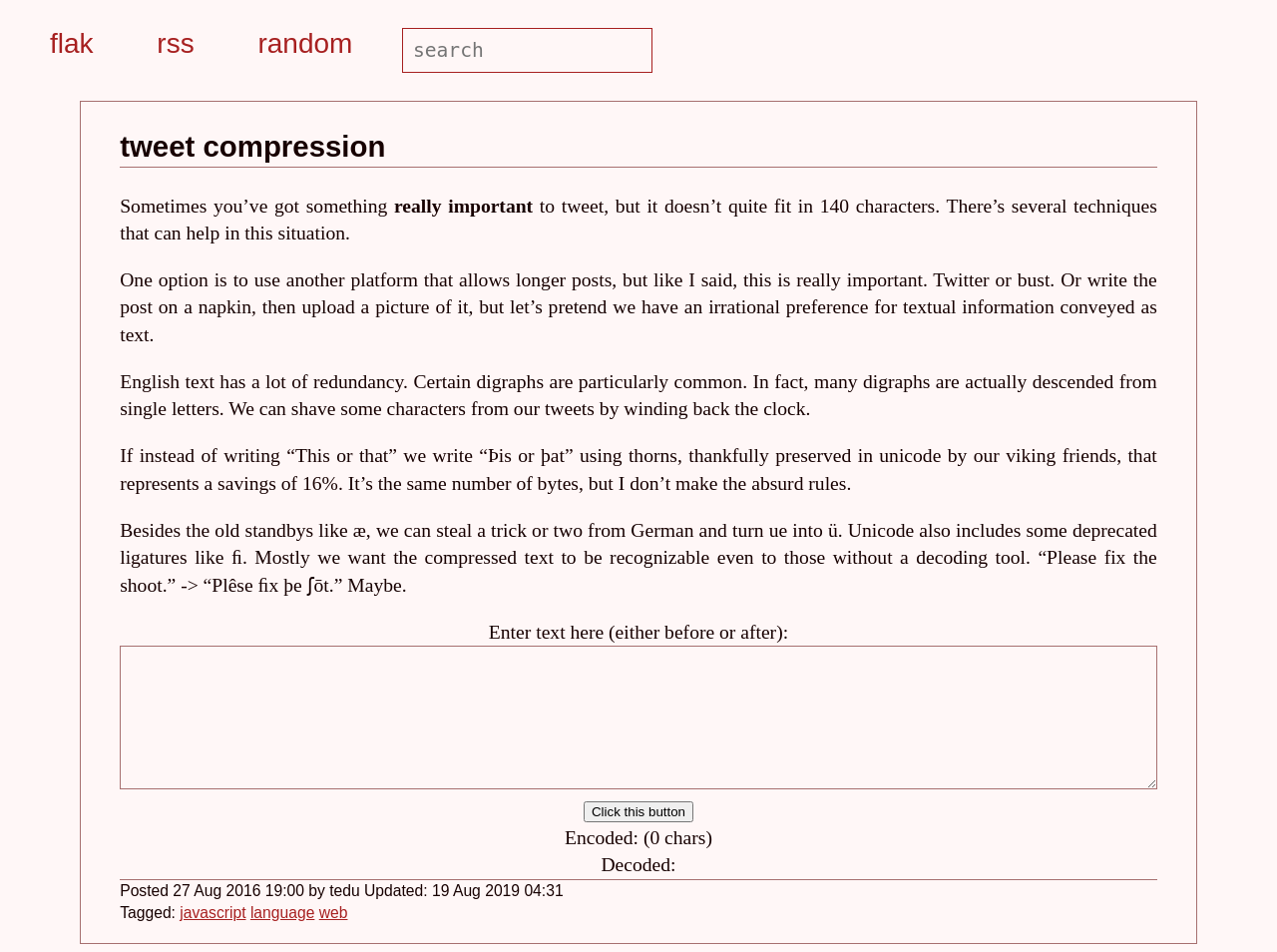What is the purpose of this webpage?
Please provide an in-depth and detailed response to the question.

The webpage is designed to compress tweets, allowing users to fit more text into the 140 character limit. This is achieved by using Unicode characters and ligatures to replace common digraphs, resulting in a shorter tweet while maintaining readability.